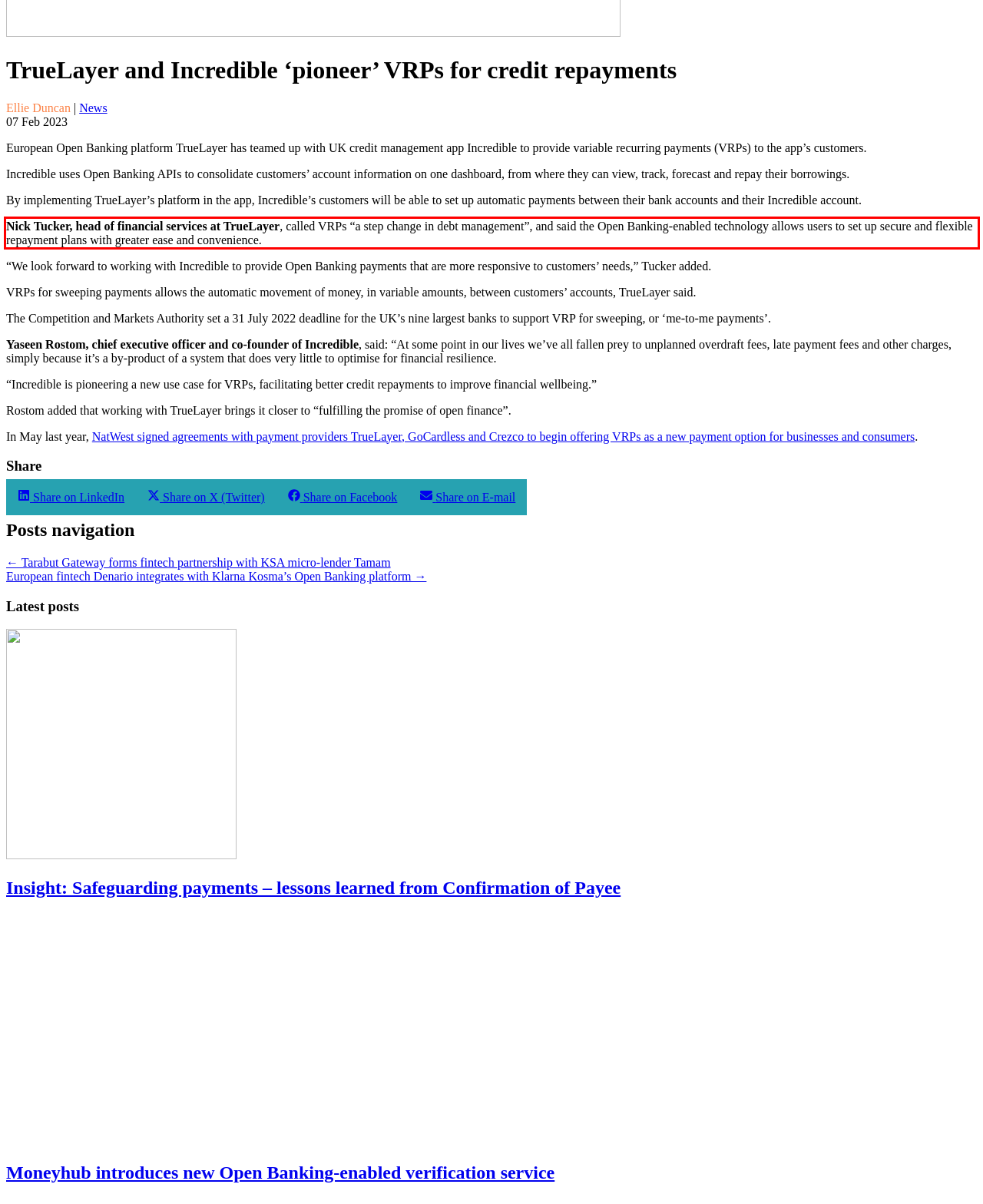Analyze the webpage screenshot and use OCR to recognize the text content in the red bounding box.

Nick Tucker, head of financial services at TrueLayer, called VRPs “a step change in debt management”, and said the Open Banking-enabled technology allows users to set up secure and flexible repayment plans with greater ease and convenience.